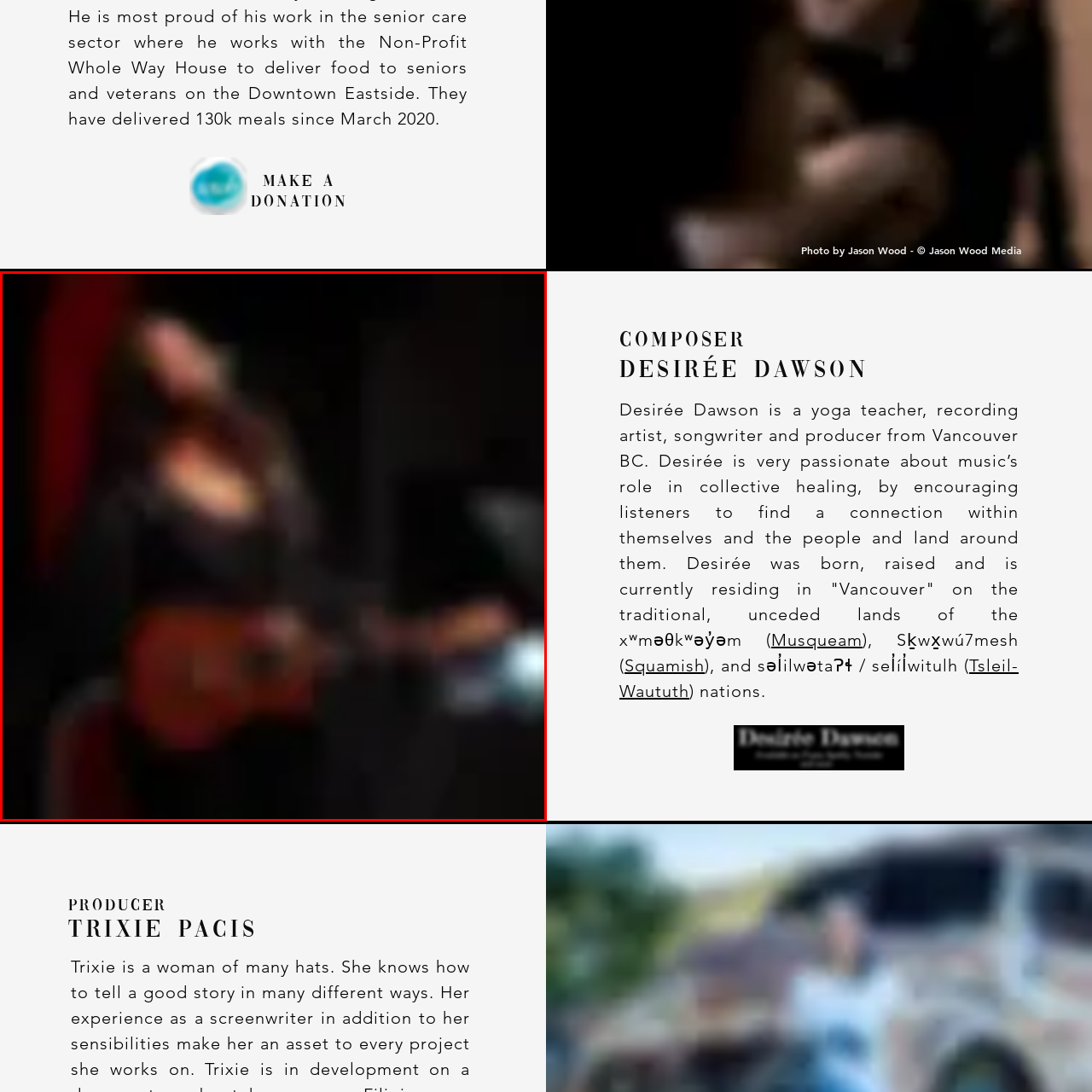Direct your attention to the image encased in a red frame, What is the musician's profession? Please answer in one word or a brief phrase.

Recording artist